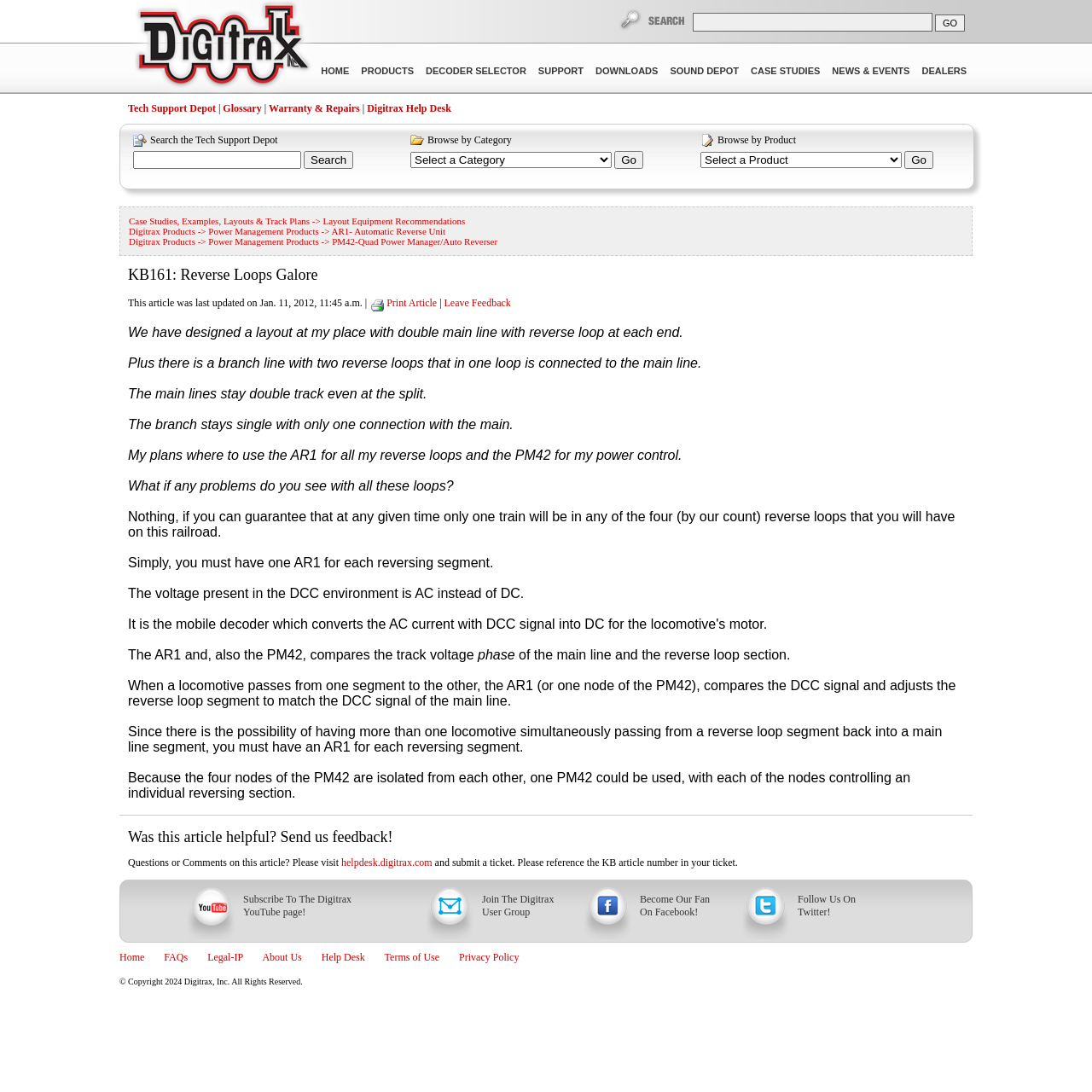Specify the bounding box coordinates of the region I need to click to perform the following instruction: "Click on Digitrax, Inc.". The coordinates must be four float numbers in the range of 0 to 1, i.e., [left, top, right, bottom].

[0.109, 0.0, 0.298, 0.088]